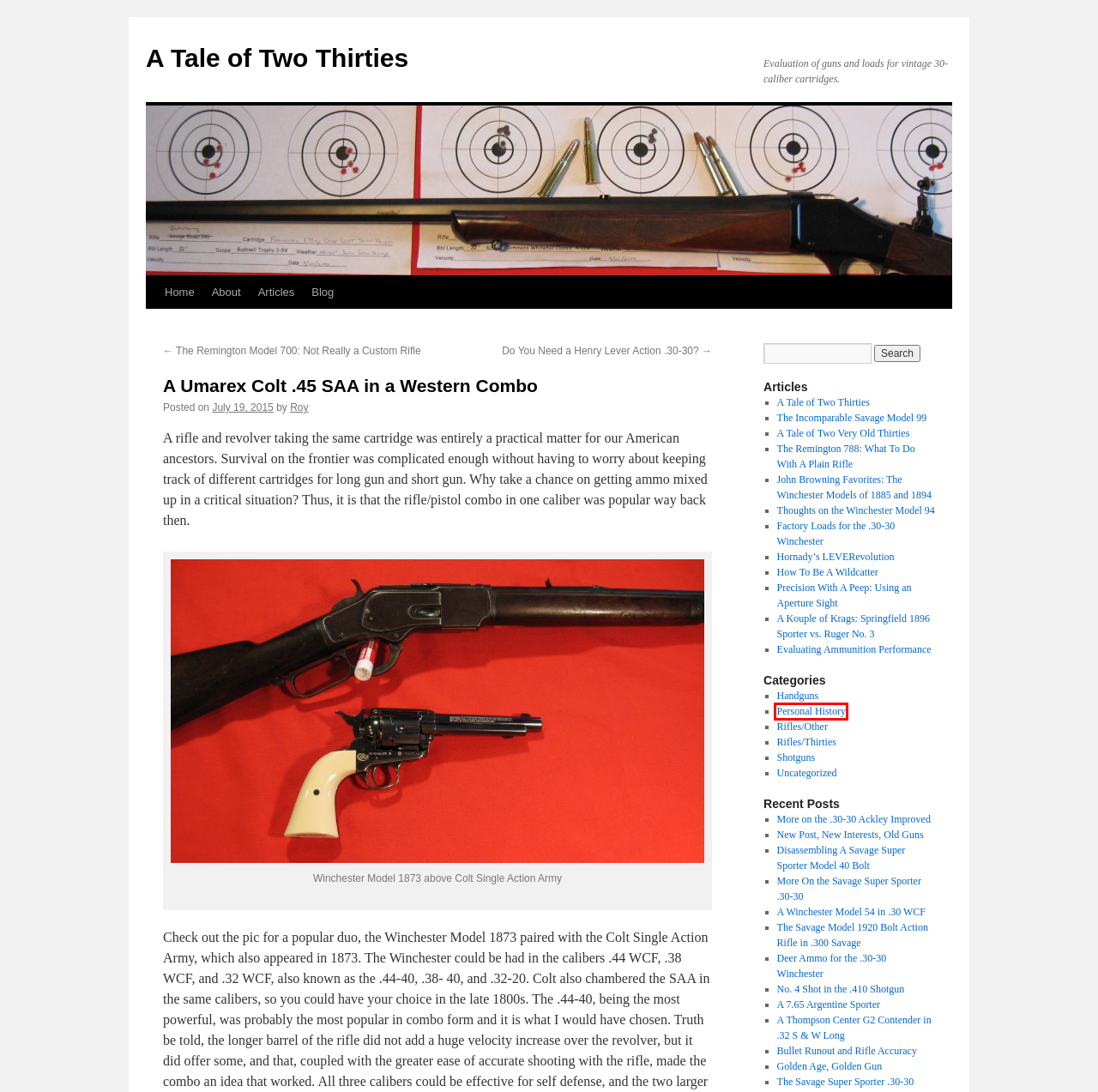Observe the screenshot of a webpage with a red bounding box around an element. Identify the webpage description that best fits the new page after the element inside the bounding box is clicked. The candidates are:
A. Shotguns - A Tale of Two Thirties
B. A Thompson Center G2 Contender in .32 S & W Long - A Tale of Two Thirties
C. Do You Need a Henry Lever Action .30-30? - A Tale of Two Thirties
D. Handguns - A Tale of Two Thirties
E. The Remington Model 700: Not Really a Custom Rifle - A Tale of Two Thirties
F. About - A Tale of Two Thirties
G. Personal History - A Tale of Two Thirties
H. Disassembling A Savage Super Sporter Model 40 Bolt - A Tale of Two Thirties

G